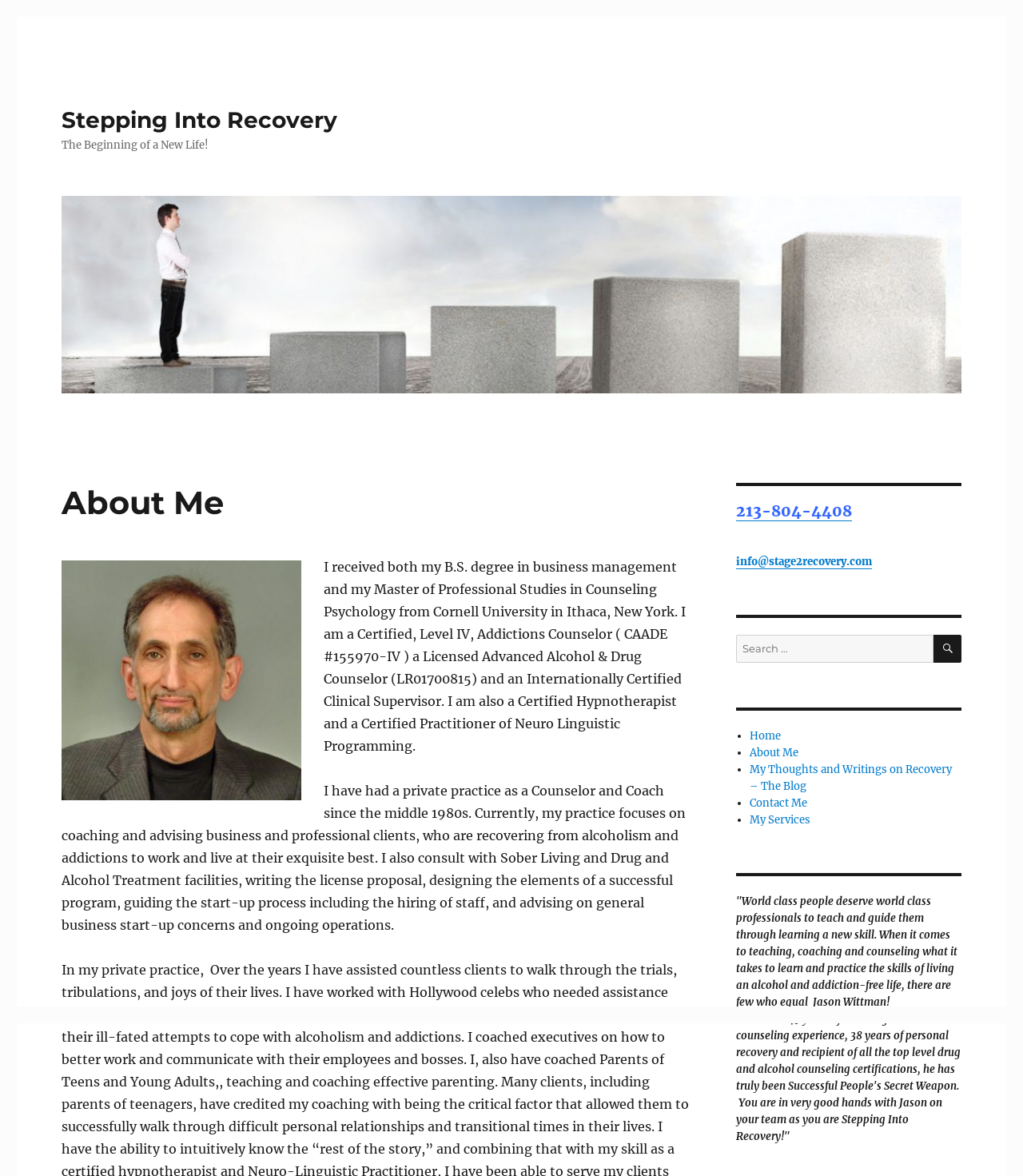Identify the bounding box of the HTML element described here: "alt="Stepping Into Recovery"". Provide the coordinates as four float numbers between 0 and 1: [left, top, right, bottom].

[0.06, 0.167, 0.94, 0.334]